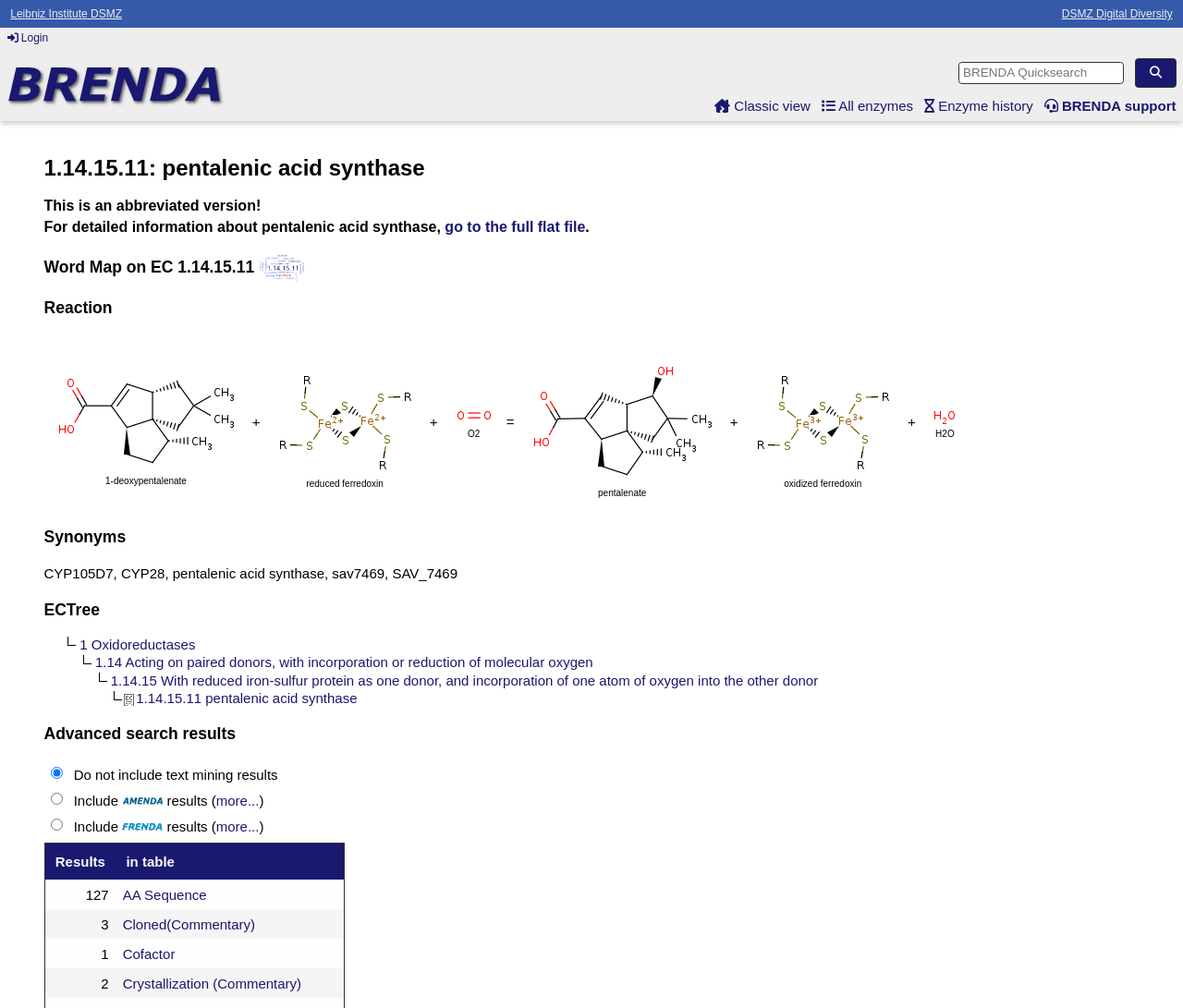Provide the bounding box coordinates of the HTML element this sentence describes: "Leibniz Institute DSMZ".

[0.009, 0.007, 0.103, 0.02]